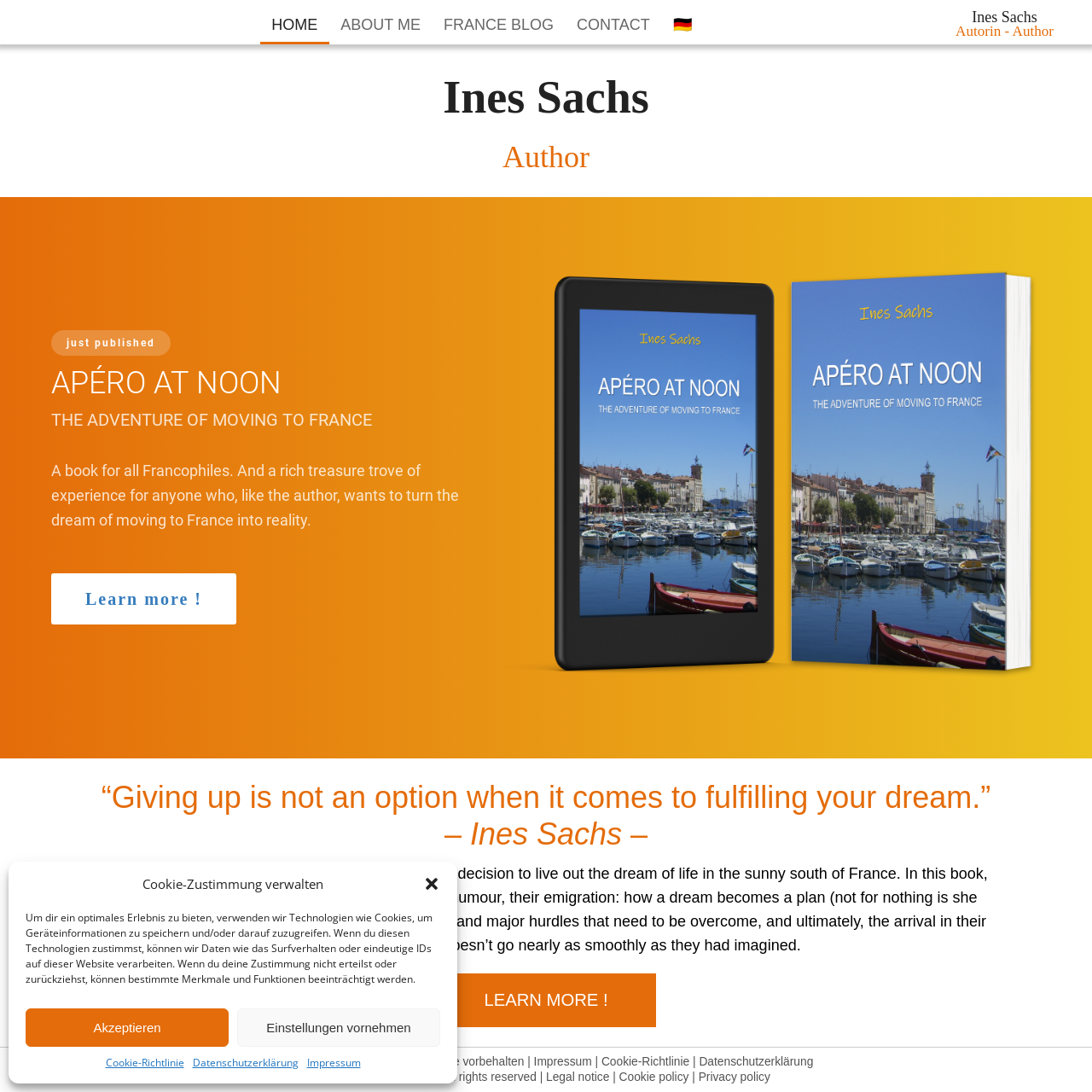What is the author's attitude towards giving up?
Provide a comprehensive and detailed answer to the question.

The author's attitude towards giving up is that it is not an option, which is mentioned in the heading element with the text '“Giving up is not an option when it comes to fulfilling your dream.” – Ines Sachs –'.